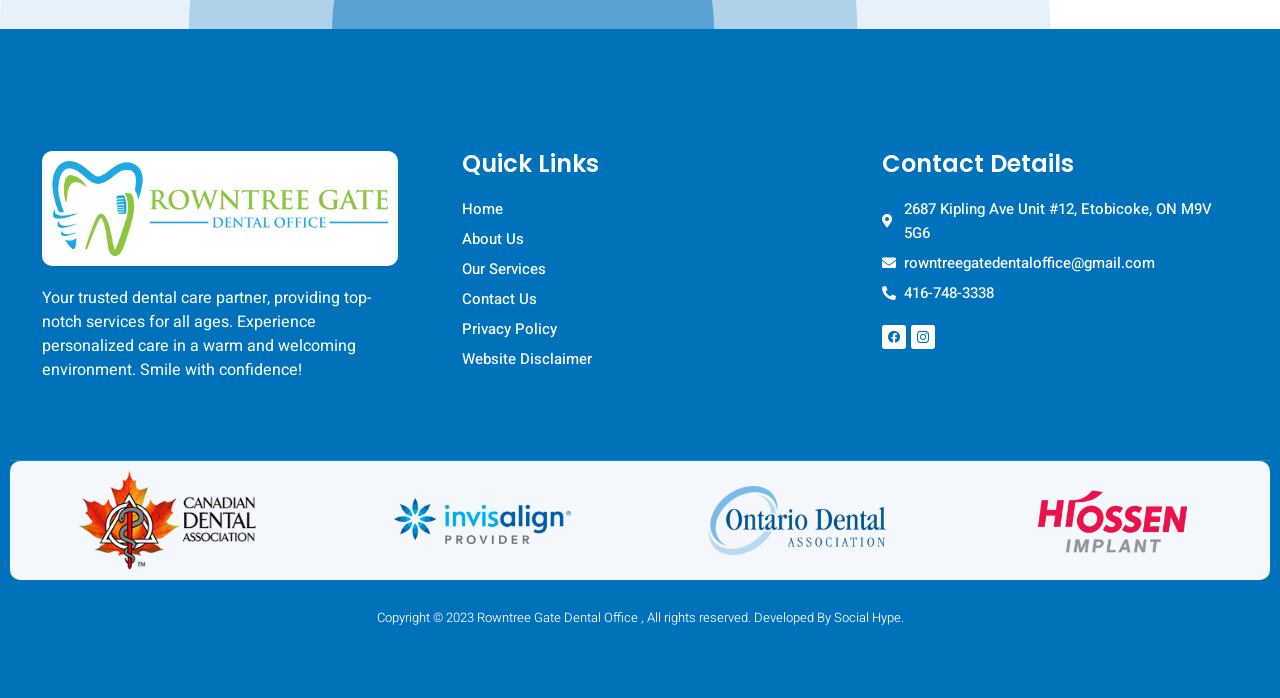Kindly provide the bounding box coordinates of the section you need to click on to fulfill the given instruction: "Visit the office's Facebook page".

[0.689, 0.466, 0.708, 0.501]